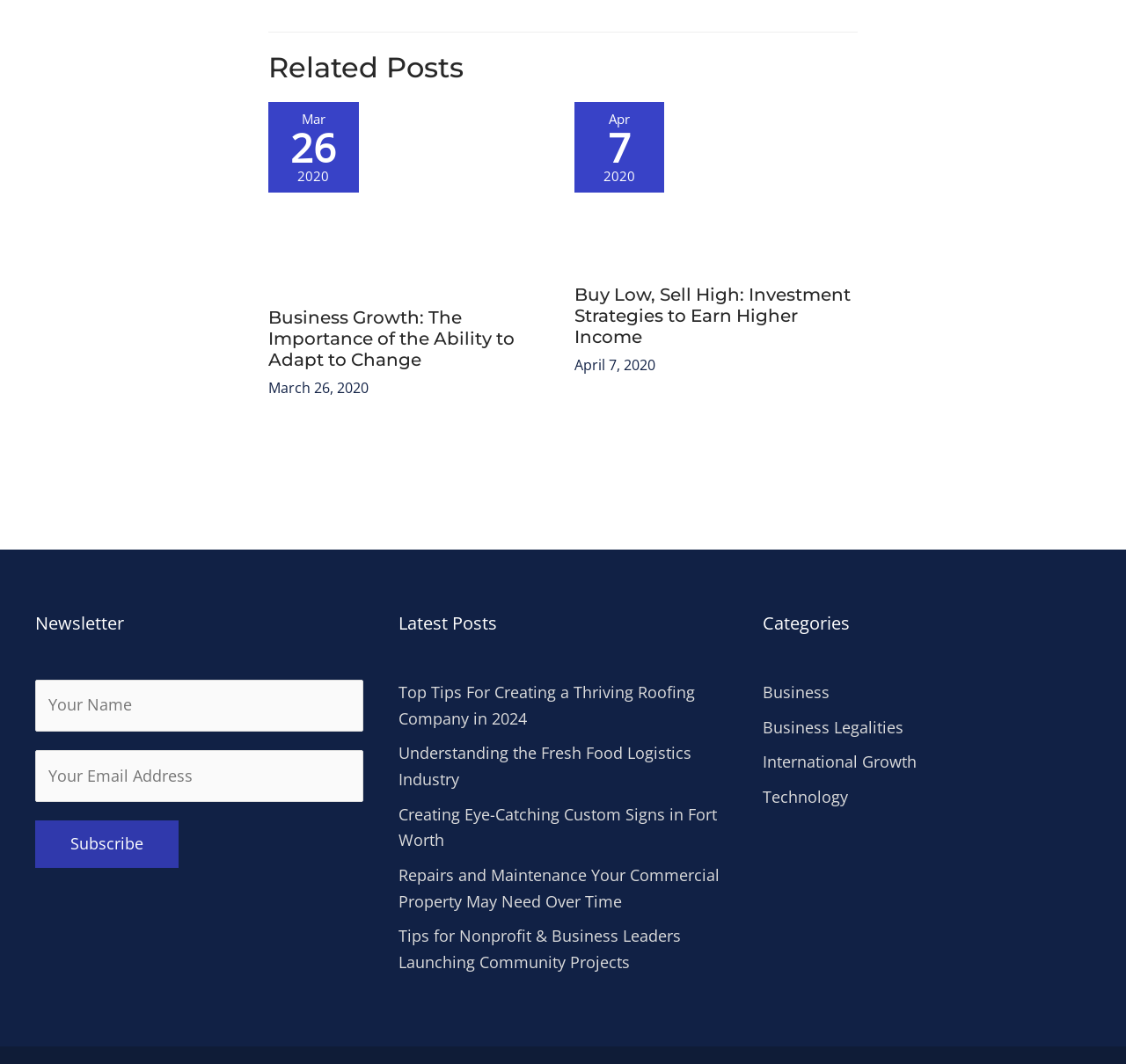Please determine the bounding box coordinates of the clickable area required to carry out the following instruction: "View the Next Abstract". The coordinates must be four float numbers between 0 and 1, represented as [left, top, right, bottom].

None